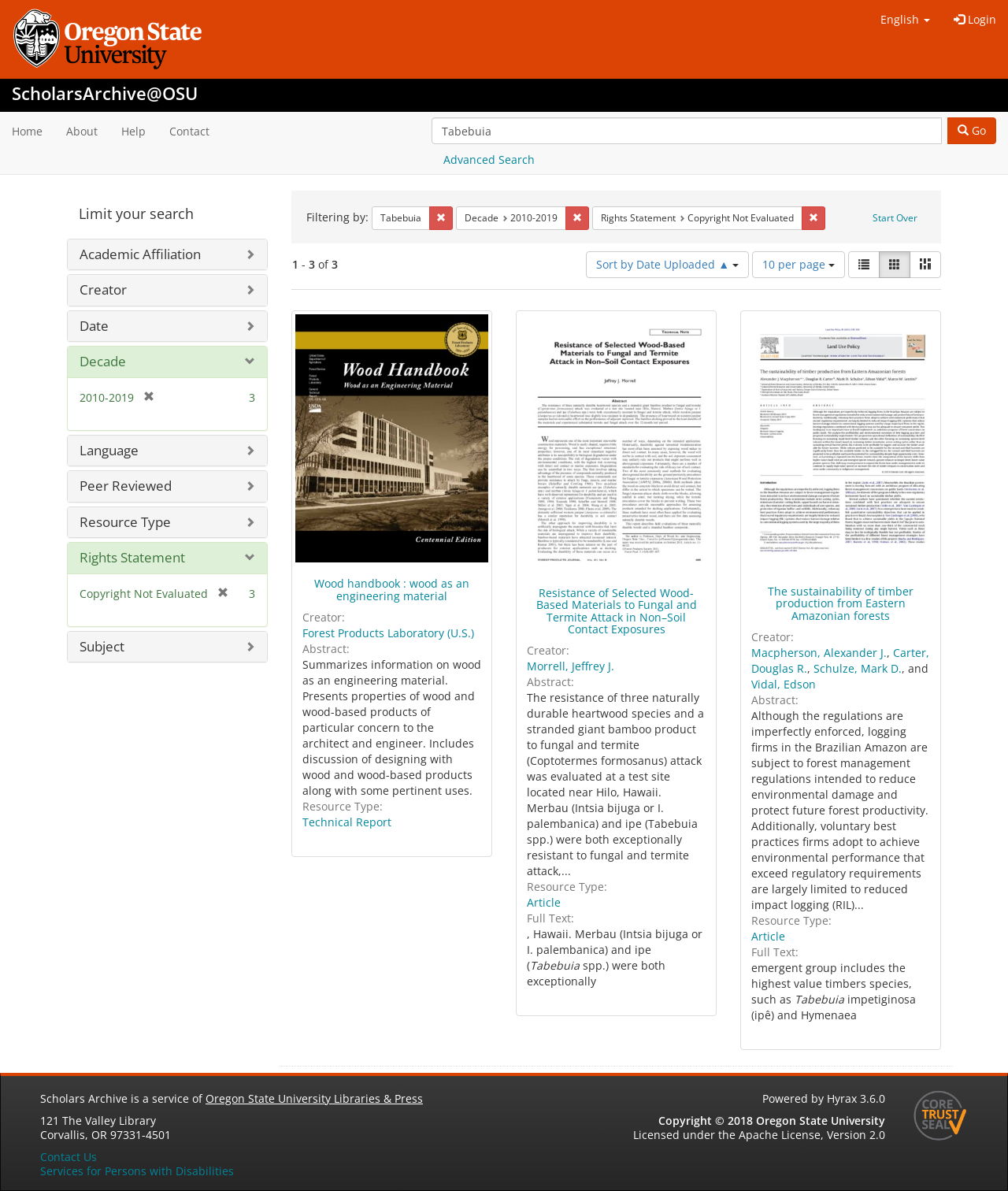Specify the bounding box coordinates of the area that needs to be clicked to achieve the following instruction: "Switch language to English".

[0.862, 0.0, 0.934, 0.033]